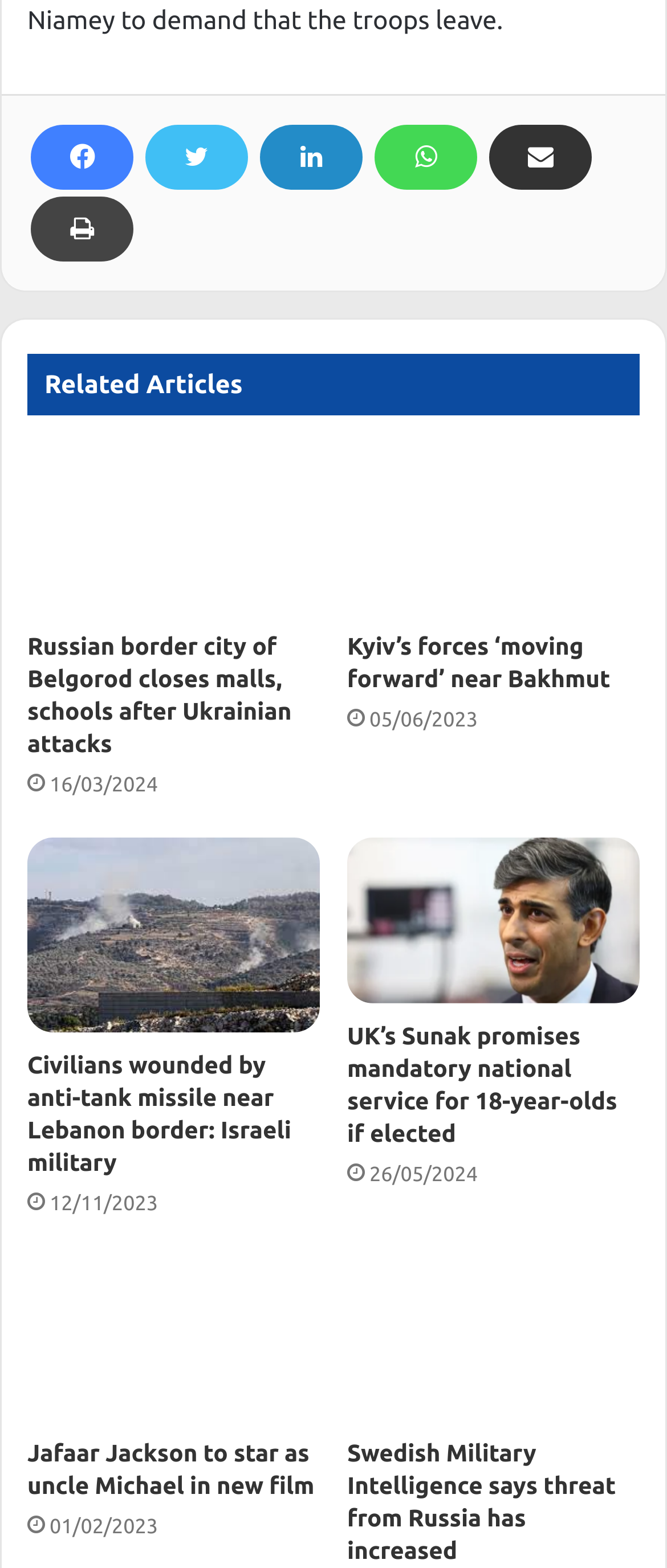What is the topic of the article with the date 16/03/2024?
Please give a detailed and thorough answer to the question, covering all relevant points.

By looking at the article with the date 16/03/2024, I can see that the title of the article is 'Russian border city of Belgorod closes malls, schools after Ukrainian attacks'. This indicates that the topic of the article is related to the Russian border city of Belgorod.